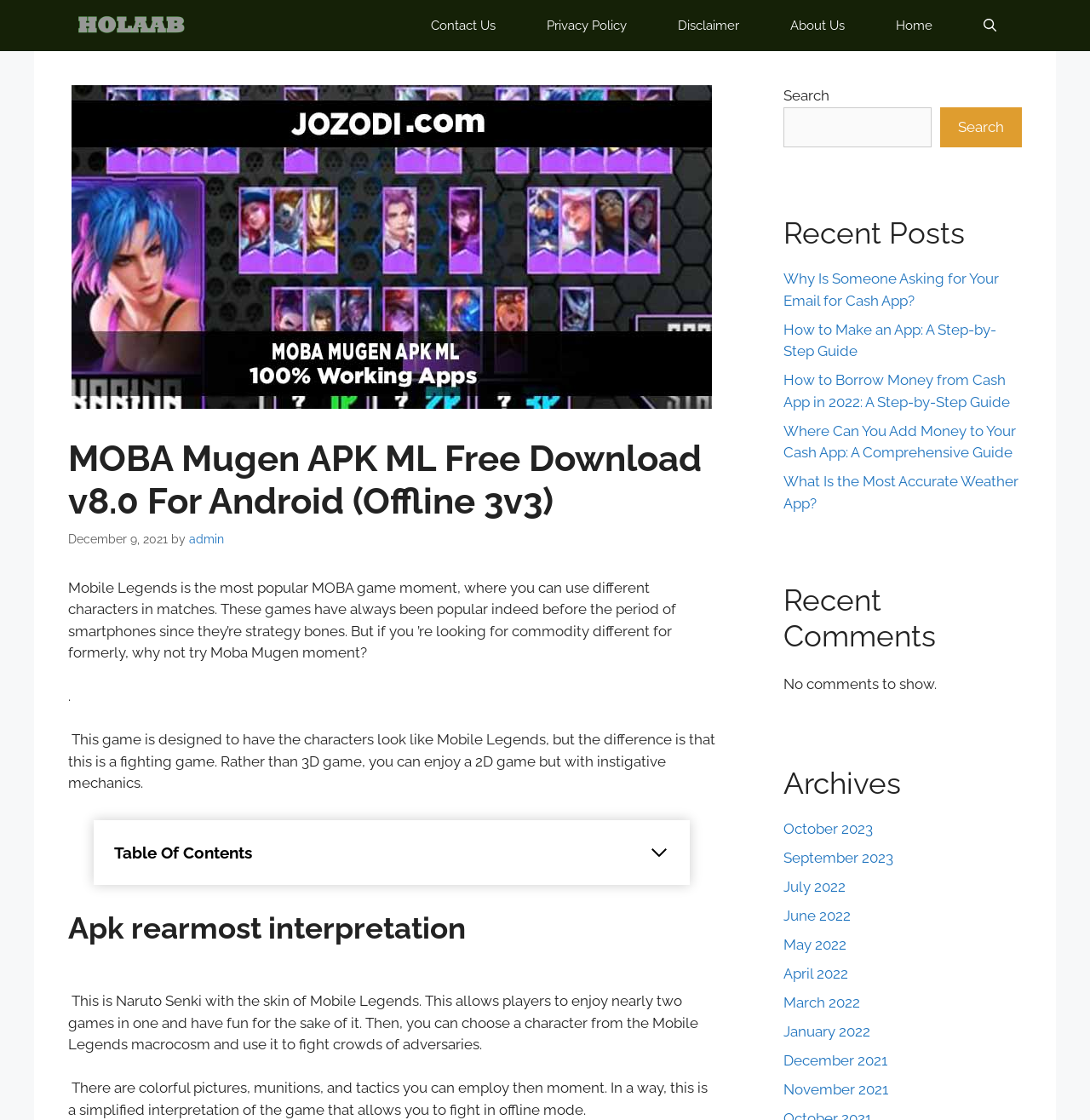Please locate the bounding box coordinates of the element that needs to be clicked to achieve the following instruction: "Click on the 'Apkfenta' link". The coordinates should be four float numbers between 0 and 1, i.e., [left, top, right, bottom].

[0.062, 0.0, 0.176, 0.046]